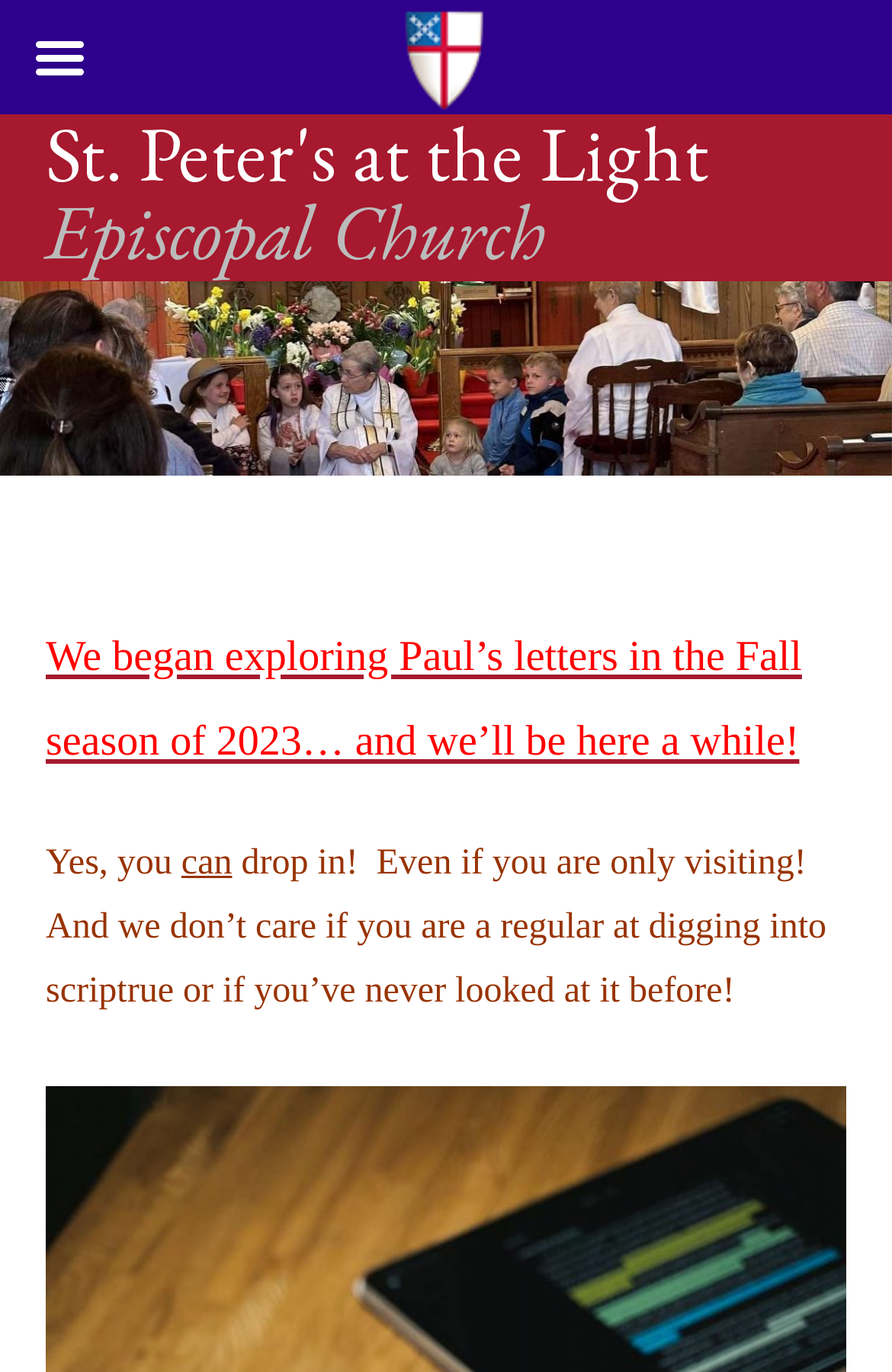What is the tone of the church towards visitors?
Analyze the image and deliver a detailed answer to the question.

The text on the page says 'Yes, you can drop in! Even if you are only visiting! And we don’t care if you are a regular at digging into scripture or if you’ve never looked at it before!'. This tone is welcoming and inclusive, indicating that the church is open to visitors.